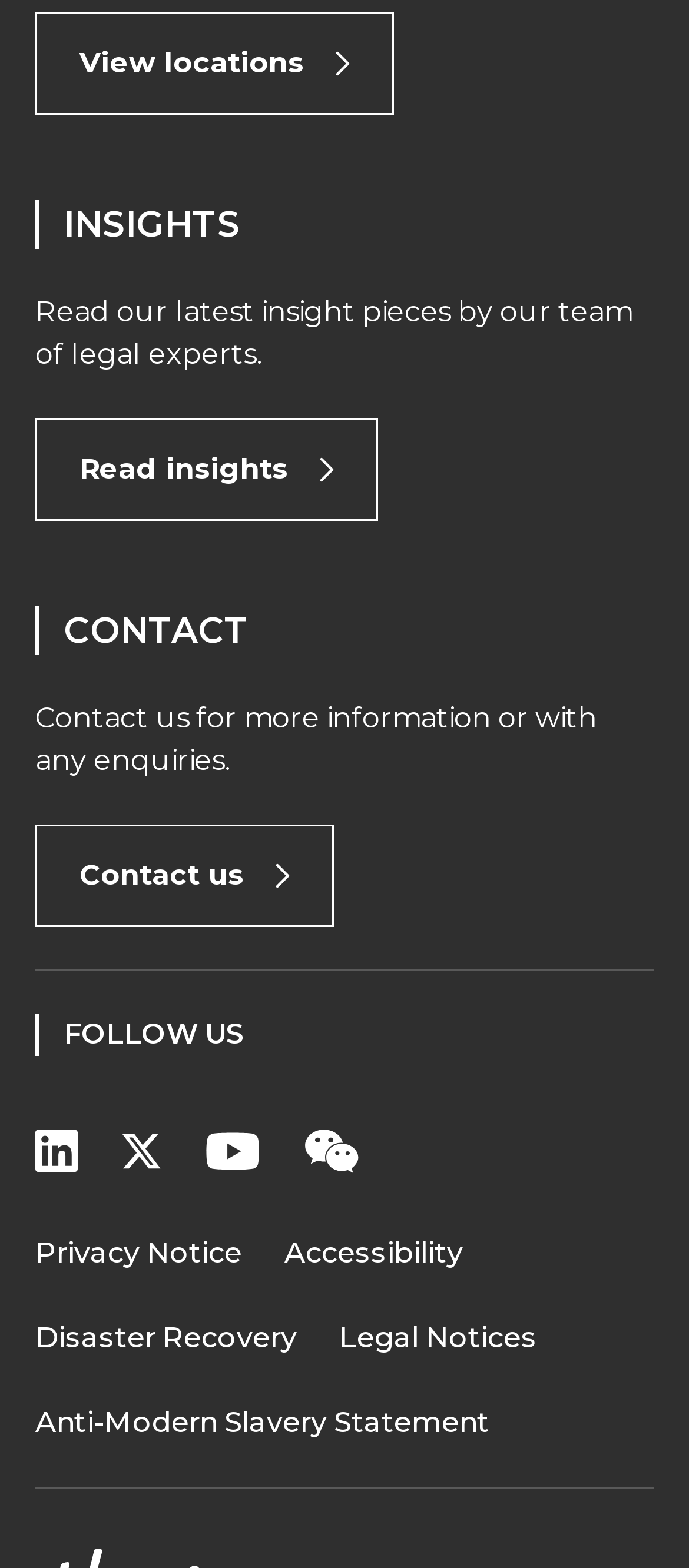Determine the bounding box coordinates of the region that needs to be clicked to achieve the task: "Read insights".

[0.051, 0.267, 0.549, 0.332]